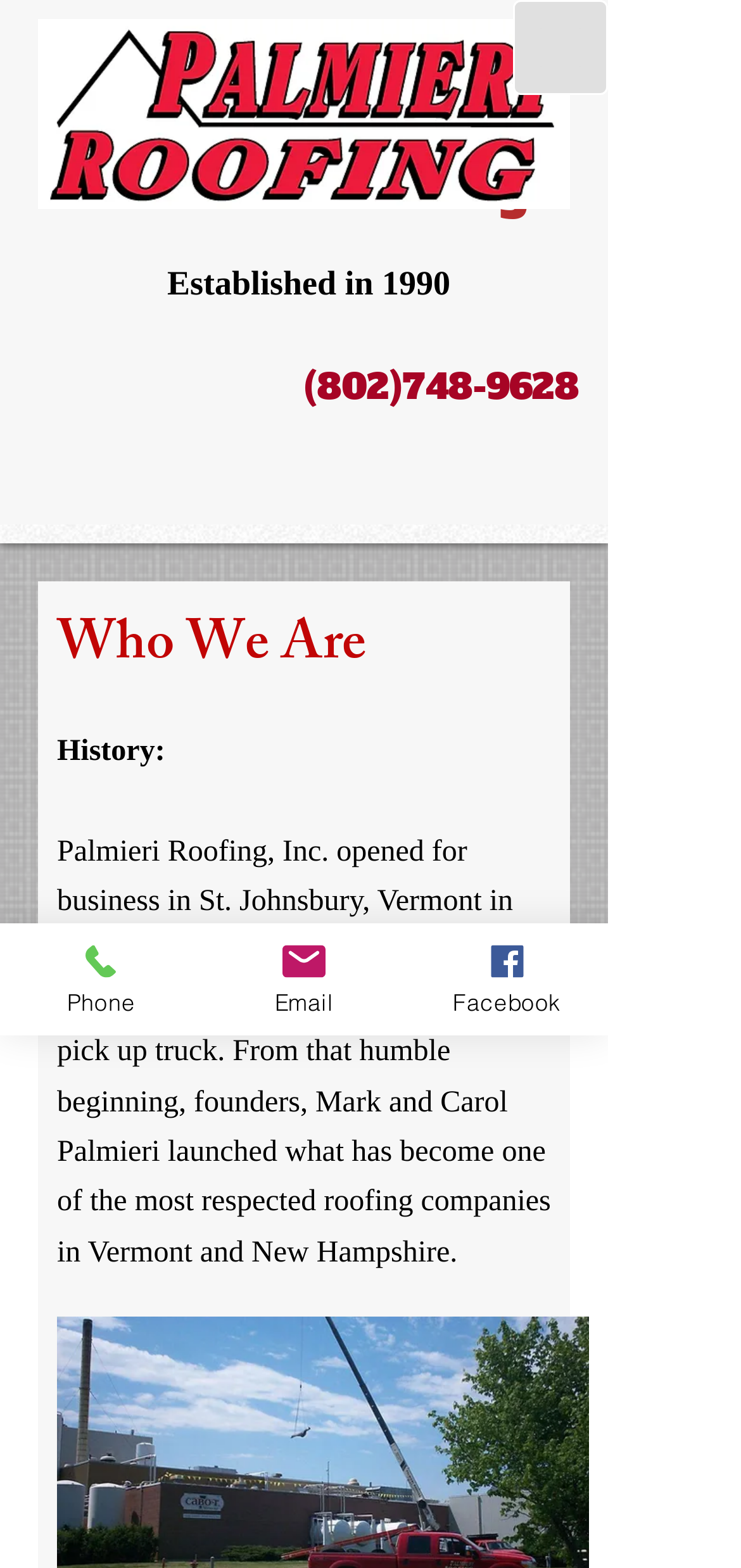Answer the question in a single word or phrase:
How many social media links are available?

1